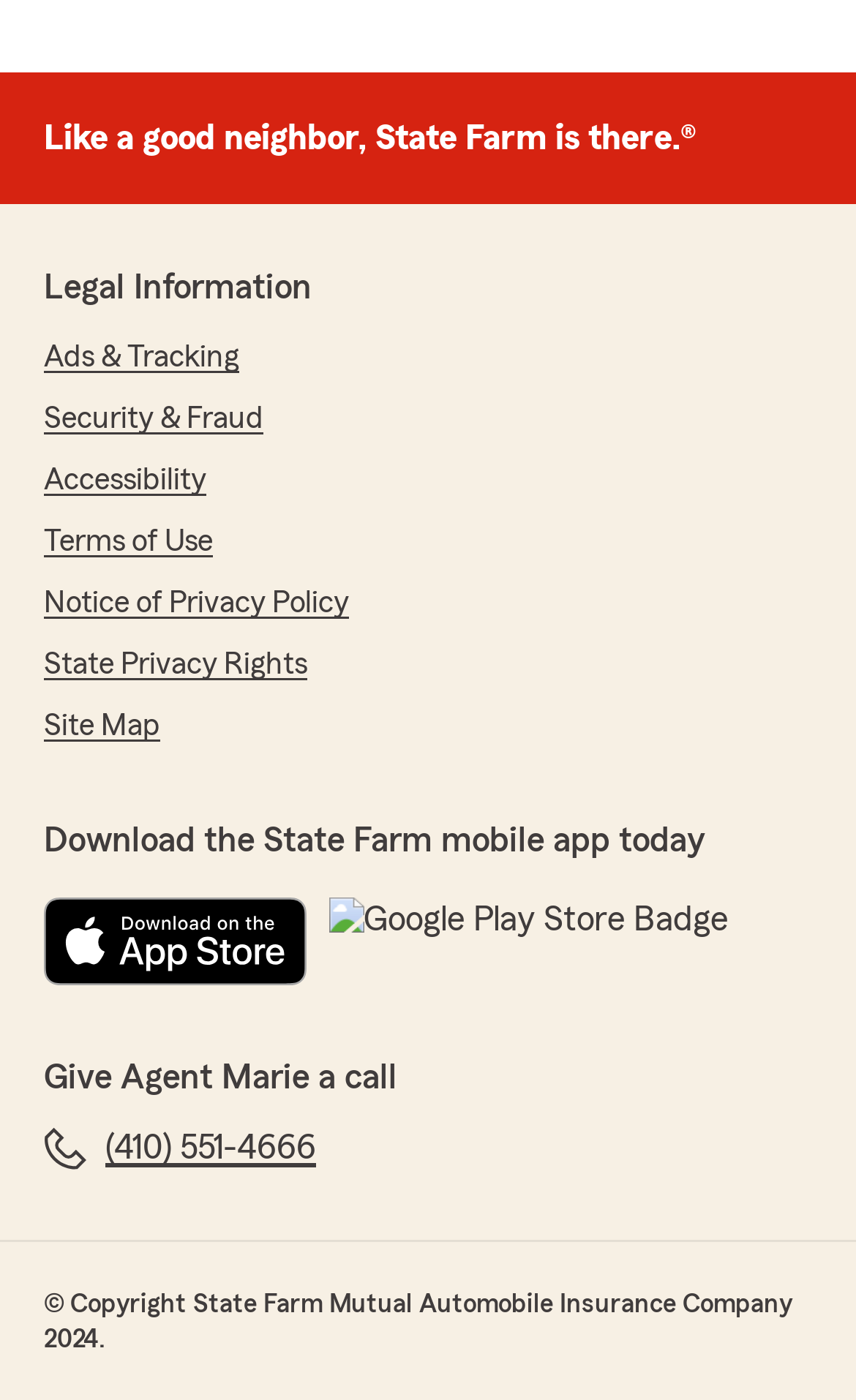Please identify the bounding box coordinates of the element's region that needs to be clicked to fulfill the following instruction: "Call Agent Marie". The bounding box coordinates should consist of four float numbers between 0 and 1, i.e., [left, top, right, bottom].

[0.051, 0.805, 0.369, 0.836]